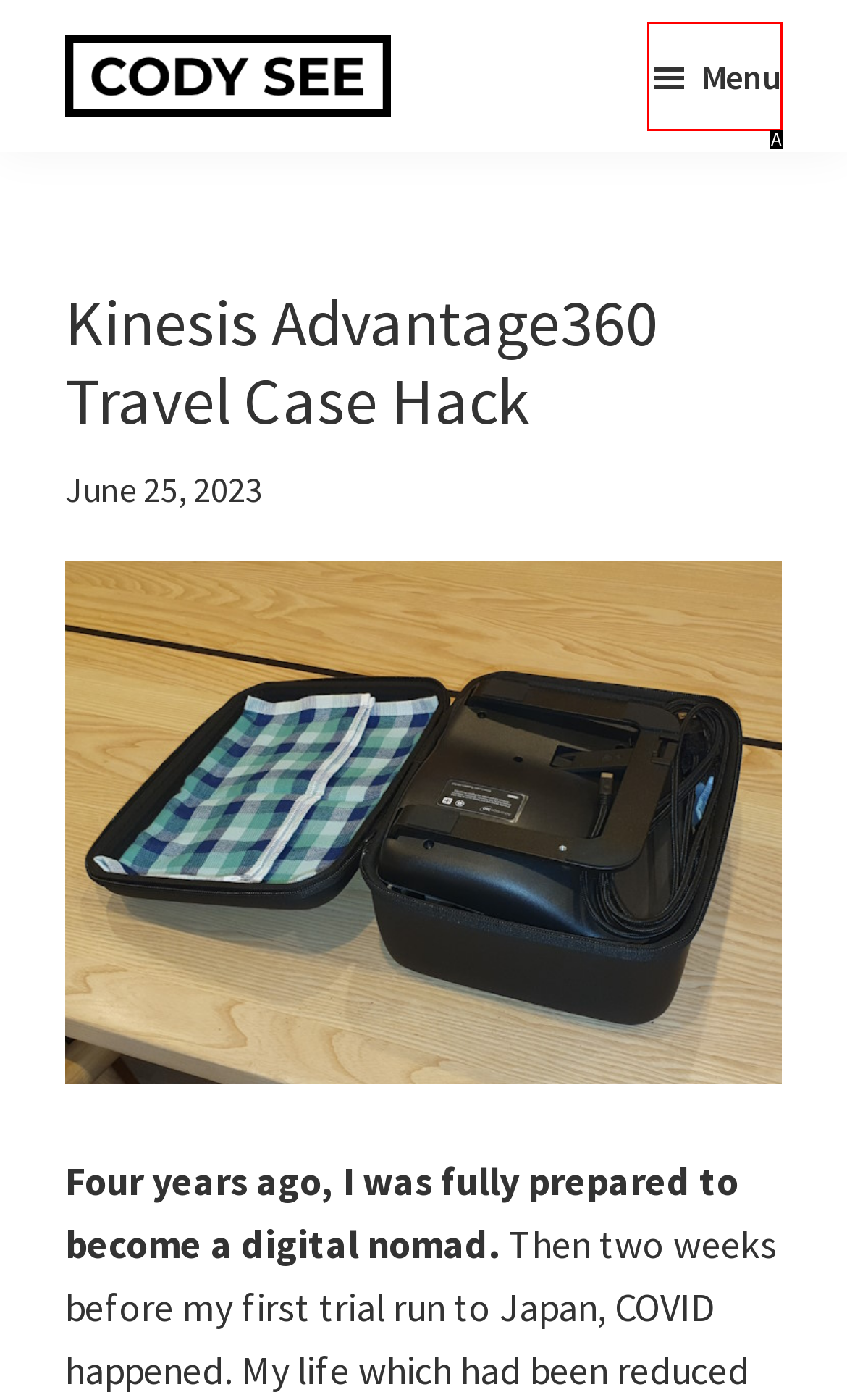Please provide the letter of the UI element that best fits the following description: Menu
Respond with the letter from the given choices only.

A